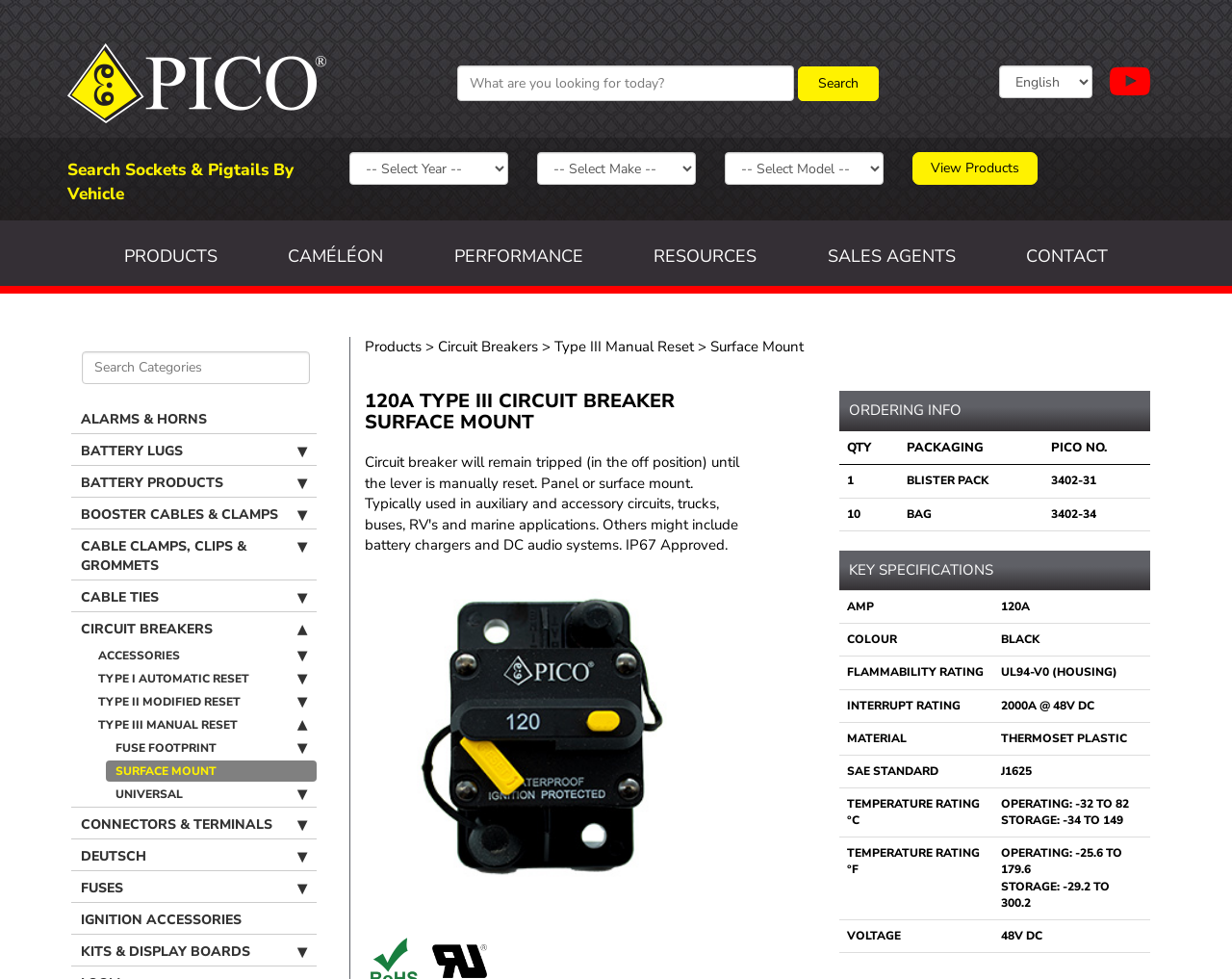Please specify the bounding box coordinates of the element that should be clicked to execute the given instruction: 'Select a category'. Ensure the coordinates are four float numbers between 0 and 1, expressed as [left, top, right, bottom].

[0.058, 0.415, 0.257, 0.442]